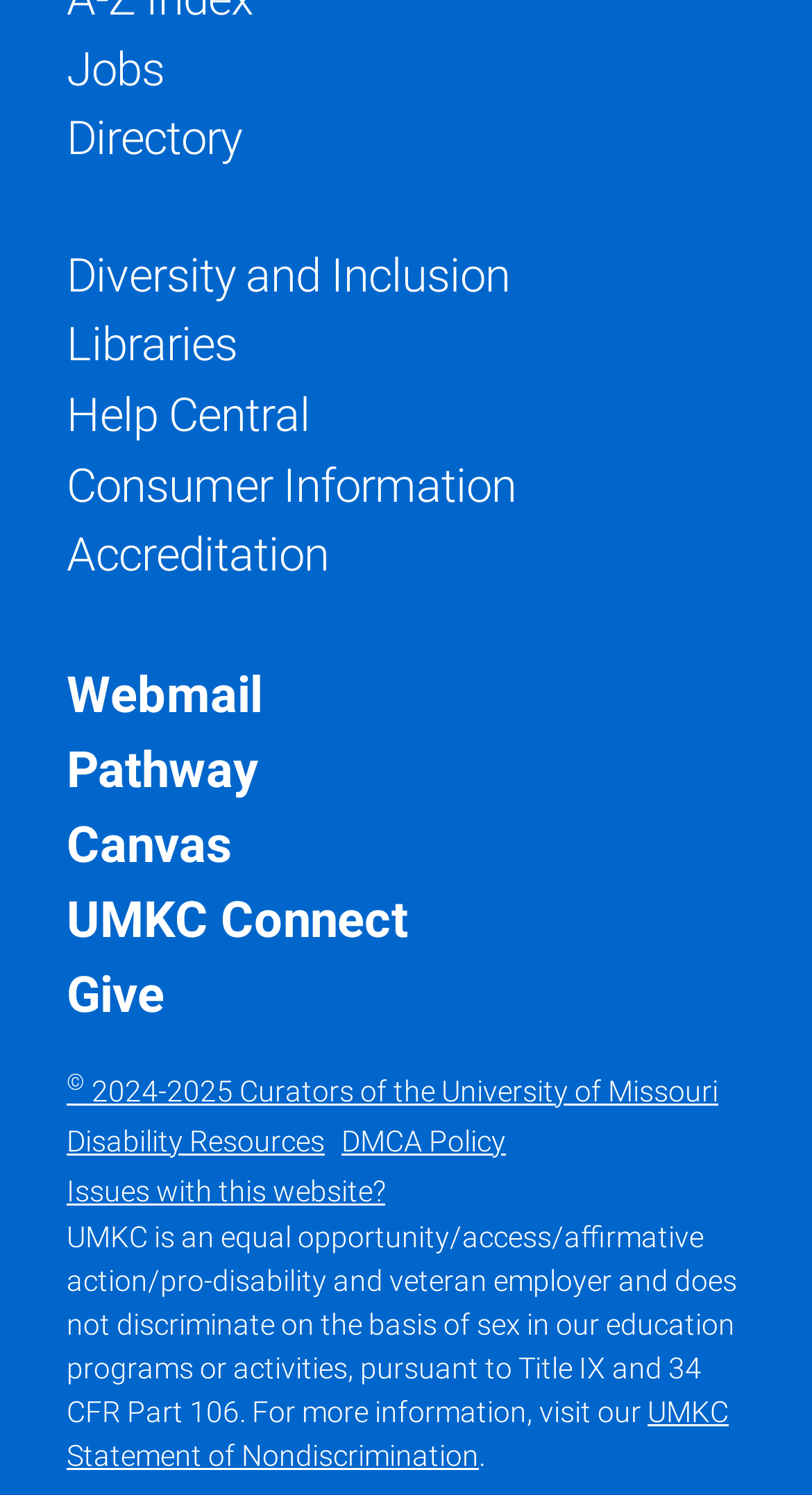What is the last link in the footer section?
Answer the question with a single word or phrase derived from the image.

UMKC Statement of Nondiscrimination